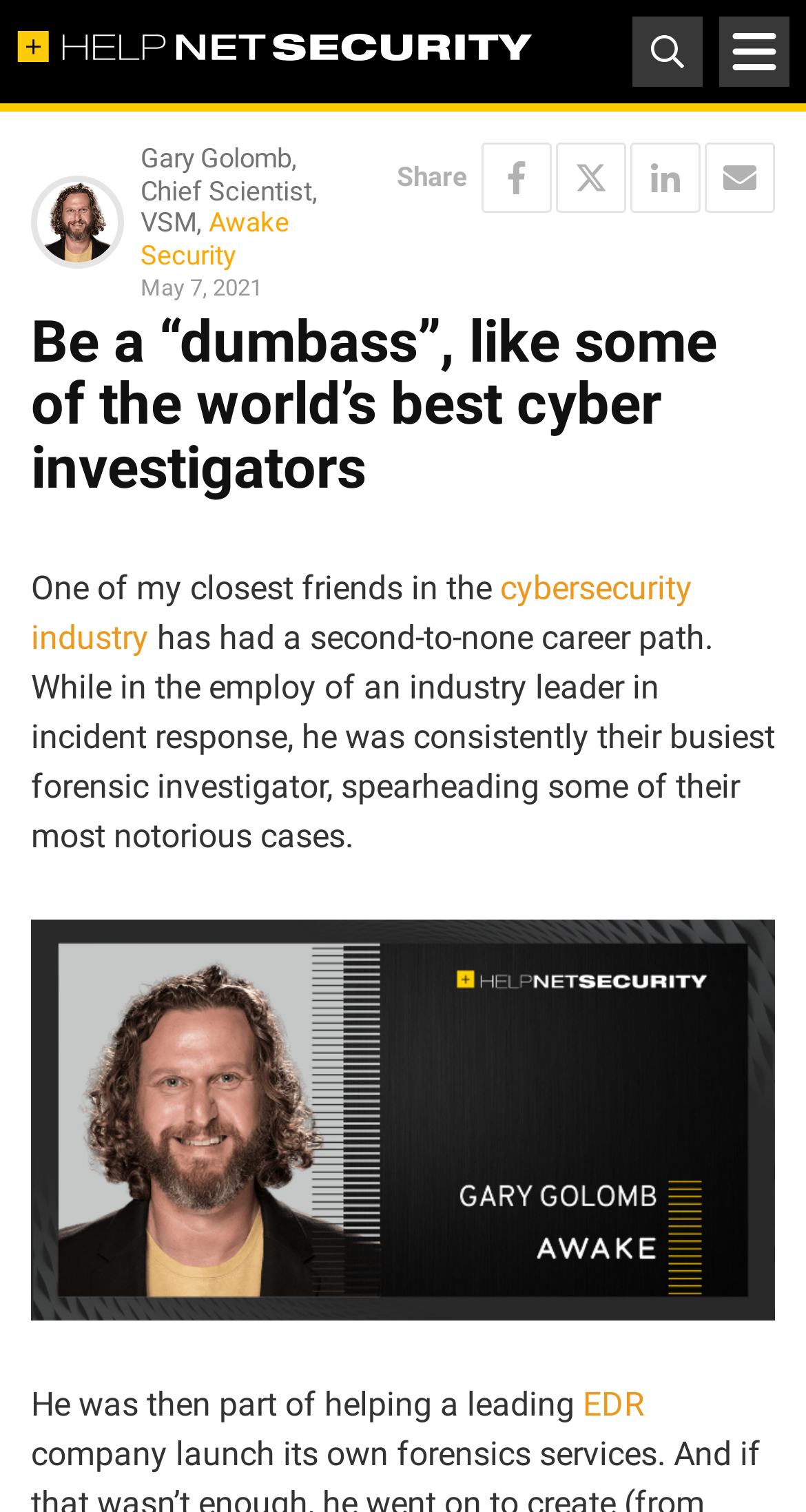Generate a comprehensive caption for the webpage you are viewing.

This webpage appears to be an article or blog post discussing the qualities of successful cyber investigators. At the top left of the page, there is a link to "Help Net Security" with a corresponding image. On the top right, there is another link and image, possibly a social media or sharing icon.

Below these elements, there is a button to toggle navigation, accompanied by an image. This button is likely located at the top right corner of the page.

The main content of the page begins with a section featuring an image of Gary Golomb, Chief Scientist at VSM, along with his title and a link to "Awake Security". This section also includes the date "May 7, 2021" and a "Share" button with links to share the article on Facebook, Twitter, LinkedIn, and via email. Each sharing option has a corresponding image.

The article's title, "Be a “dumbass”, like some of the world’s best cyber investigators", is a prominent heading that spans the width of the page. The article's content is divided into paragraphs, with the first paragraph discussing the author's friend who has had a successful career in the cybersecurity industry. The text mentions the friend's experience in incident response and forensic investigation.

There is an image related to cyber investigators located below the first paragraph, and the article continues with more text discussing the friend's career, including their involvement with a leading EDR (Endpoint Detection and Response) company.